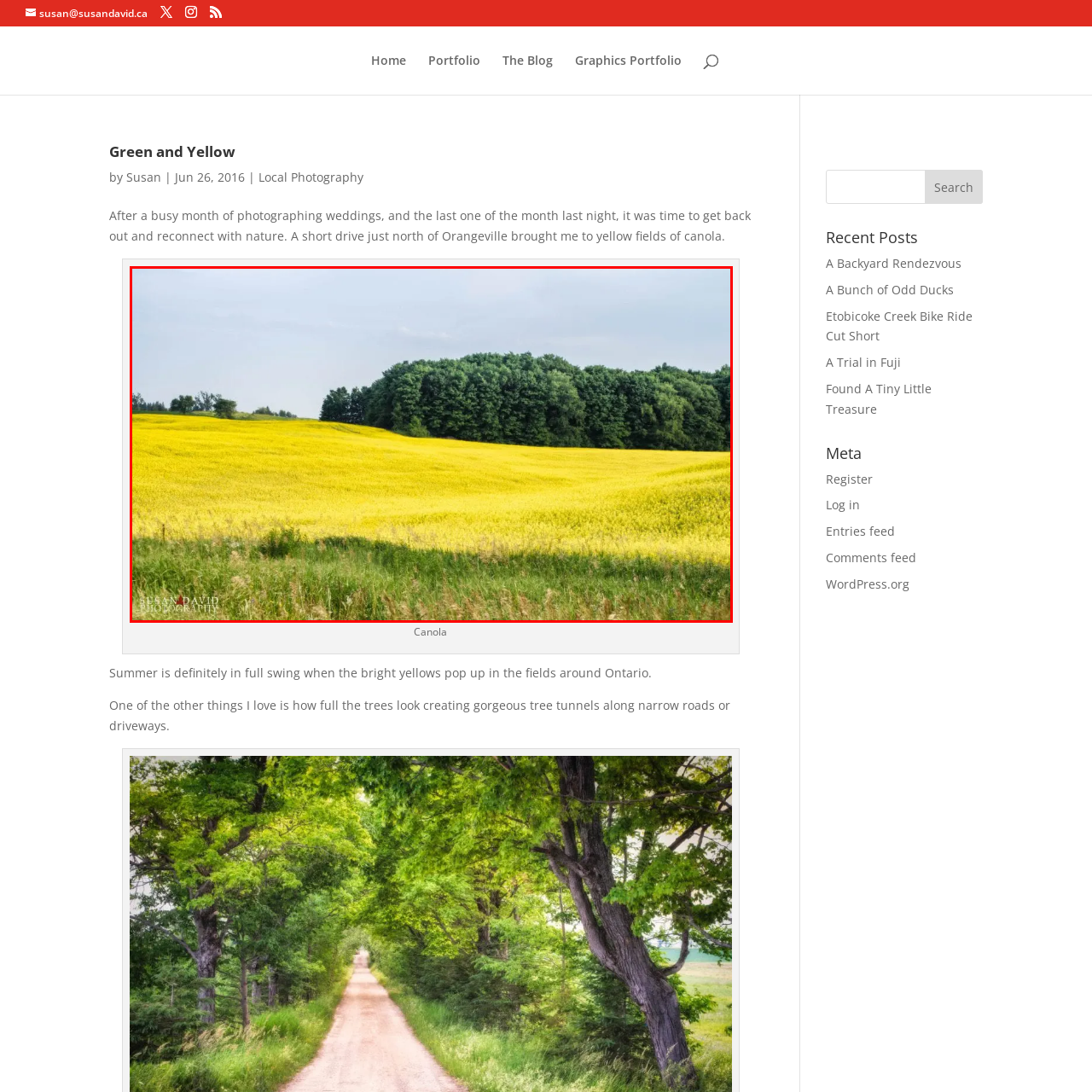Provide an in-depth description of the image within the red bounding box.

The image showcases a stunning landscape filled with vibrant yellow canola fields, epitomizing the beauty of summer. The bright yellow petals stretch across the horizon, creating a striking contrast with the lush green trees that form a dense backdrop. This picturesque scene captures the essence of nature, as it invites viewers to reconnect with the outdoors. The idyllic setting, located just north of Orangeville, reflects the tranquility and splendor of Ontario's countryside, emphasizing the rich colors that signify the season's warmth and life. The photograph, taken by Susan David, beautifully illustrates the serene harmony between the agricultural beauty of canola and the thriving forest nearby.